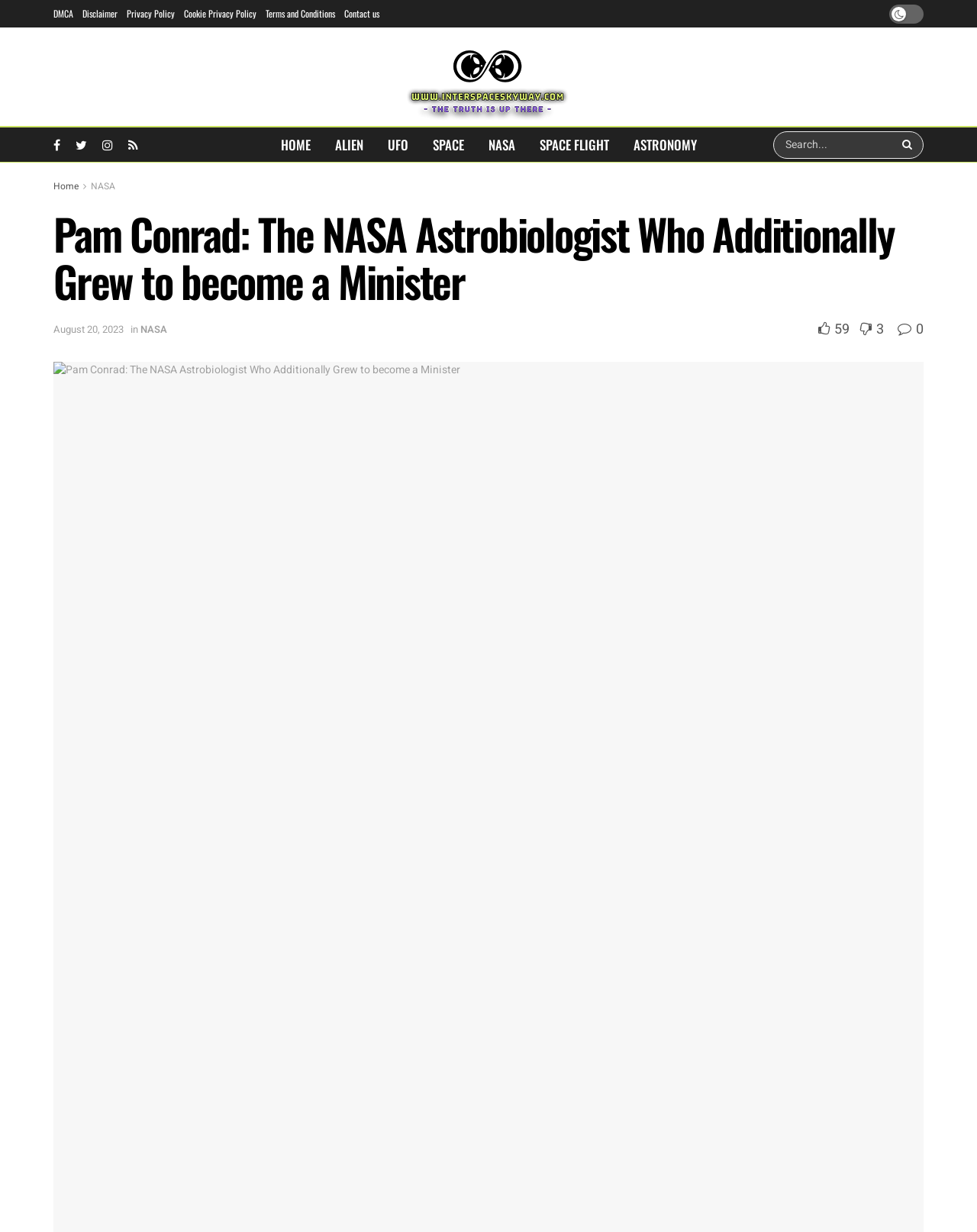Can you find the bounding box coordinates for the element to click on to achieve the instruction: "Search for something"?

[0.791, 0.106, 0.945, 0.129]